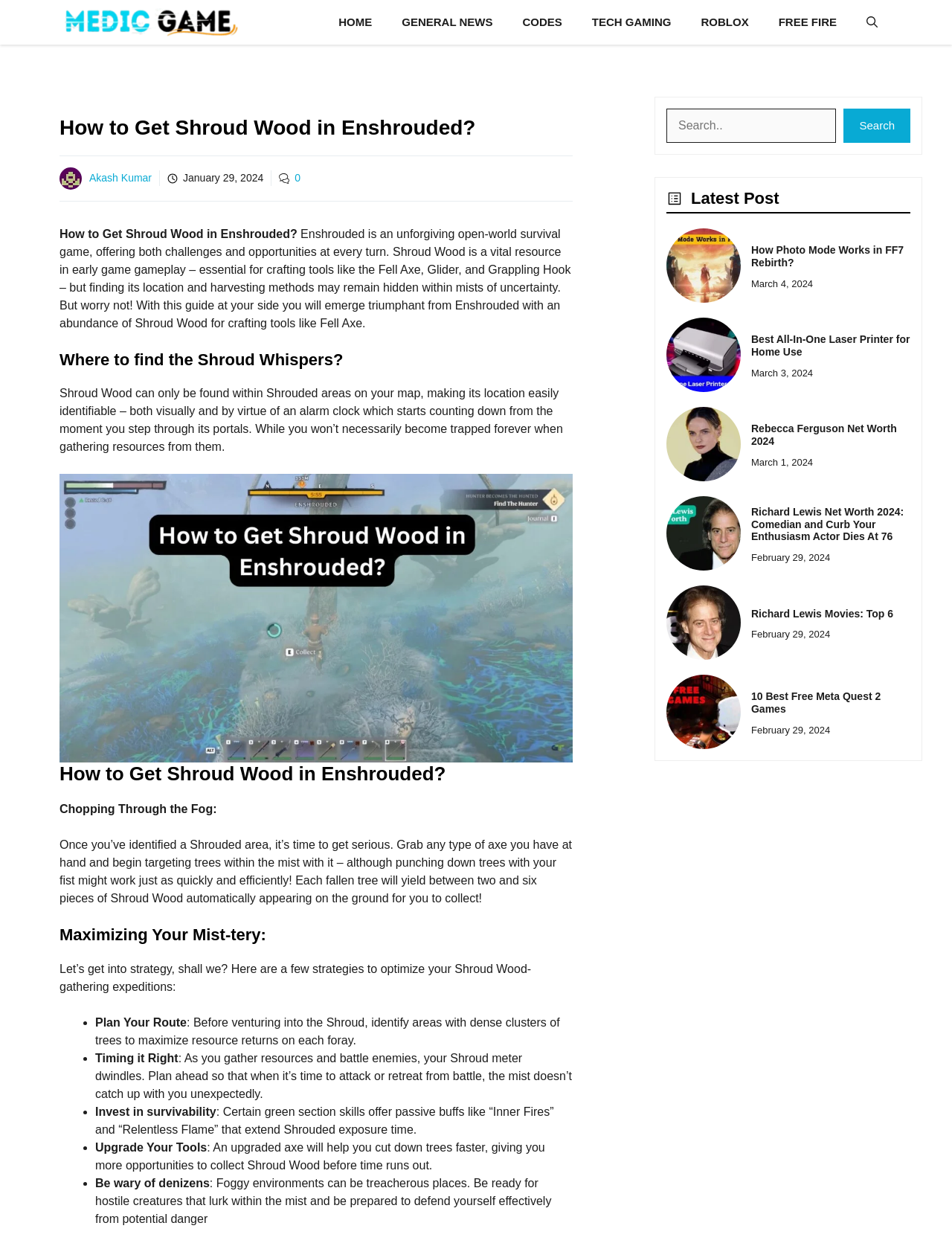What is the name of the game discussed in this article?
Can you provide an in-depth and detailed response to the question?

The article discusses how to get Shroud Wood in Enshrouded, an open-world survival game, and provides strategies for maximizing Shroud Wood gathering.